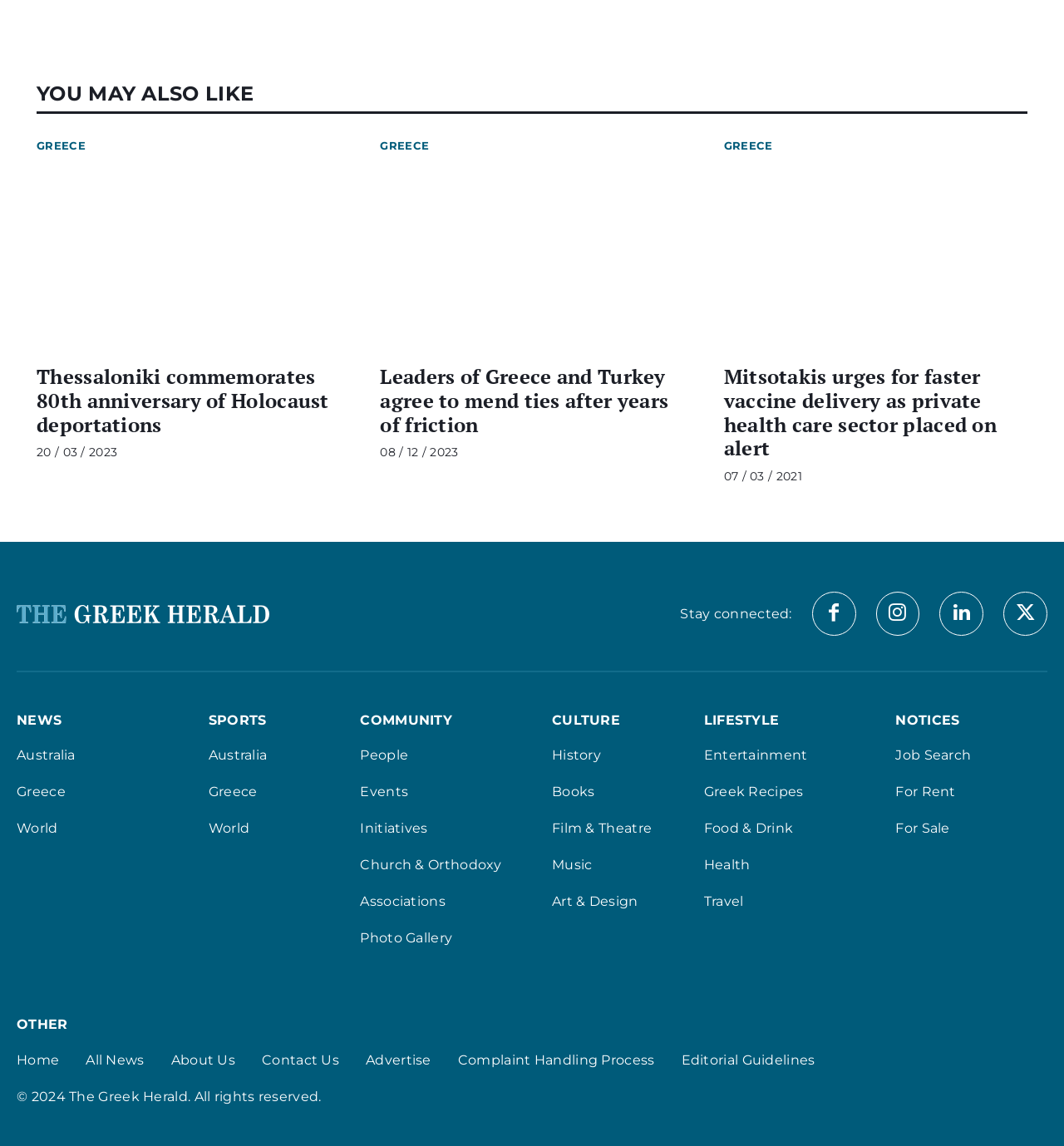For the given element description Entertainment, determine the bounding box coordinates of the UI element. The coordinates should follow the format (top-left x, top-left y, bottom-right x, bottom-right y) and be within the range of 0 to 1.

[0.661, 0.65, 0.804, 0.668]